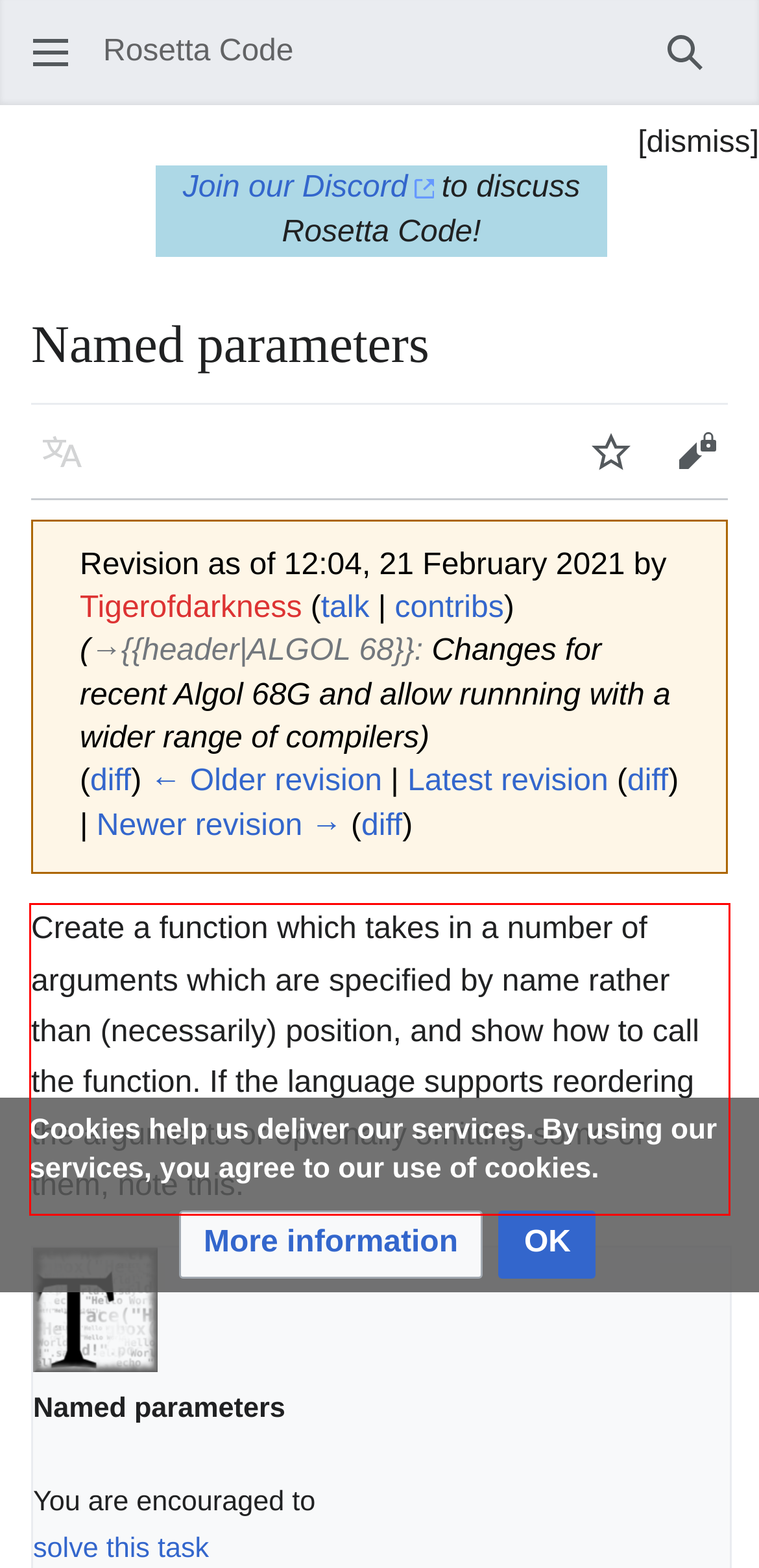Given a screenshot of a webpage, identify the red bounding box and perform OCR to recognize the text within that box.

Create a function which takes in a number of arguments which are specified by name rather than (necessarily) position, and show how to call the function. If the language supports reordering the arguments or optionally omitting some of them, note this.